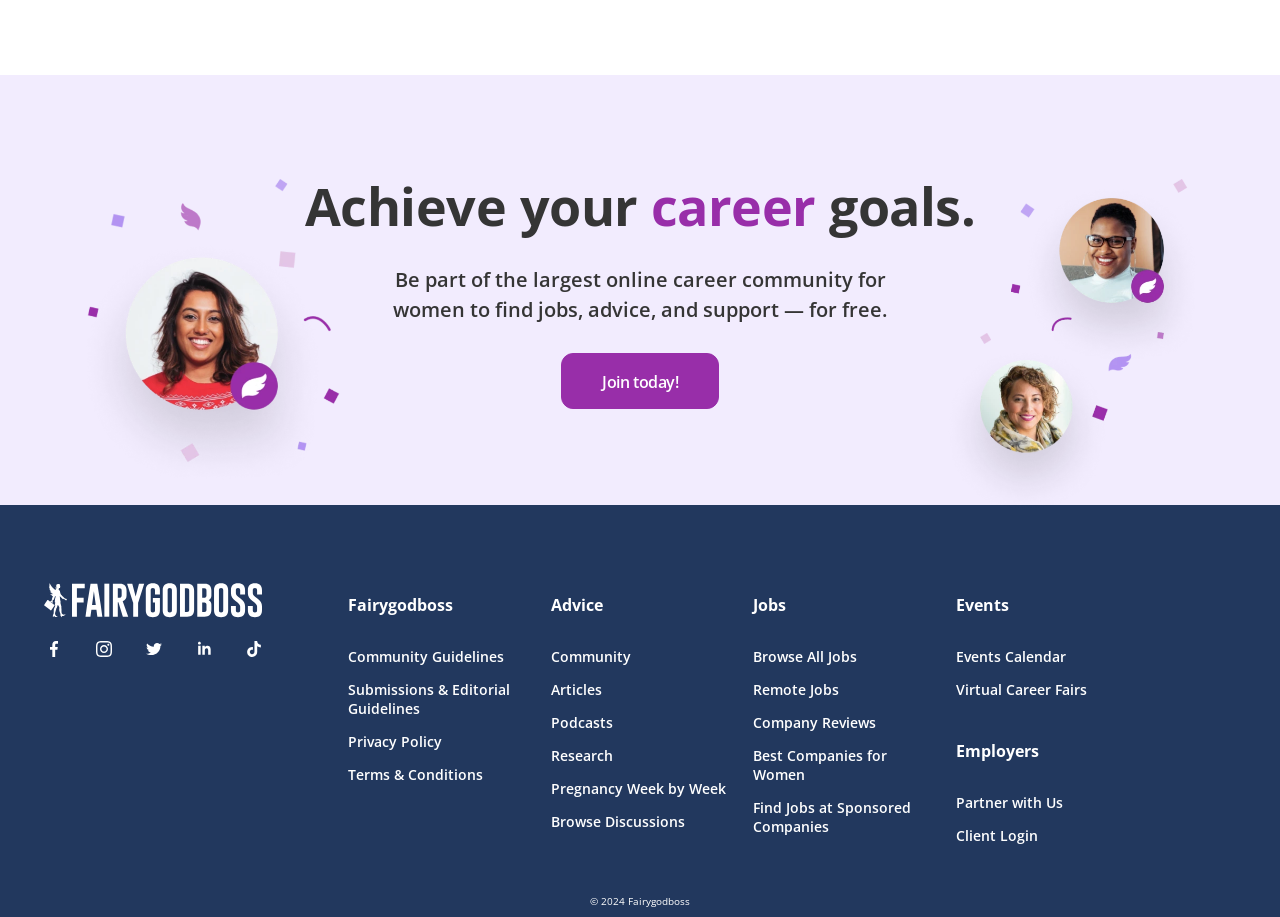What is the copyright year of Fairygodboss?
Can you offer a detailed and complete answer to this question?

The copyright year of Fairygodboss can be found at the bottom of the webpage, where it says '© 2024 Fairygodboss'. This indicates that the content on the webpage is copyrighted and owned by Fairygodboss, and the year 2024 is the year of copyright.